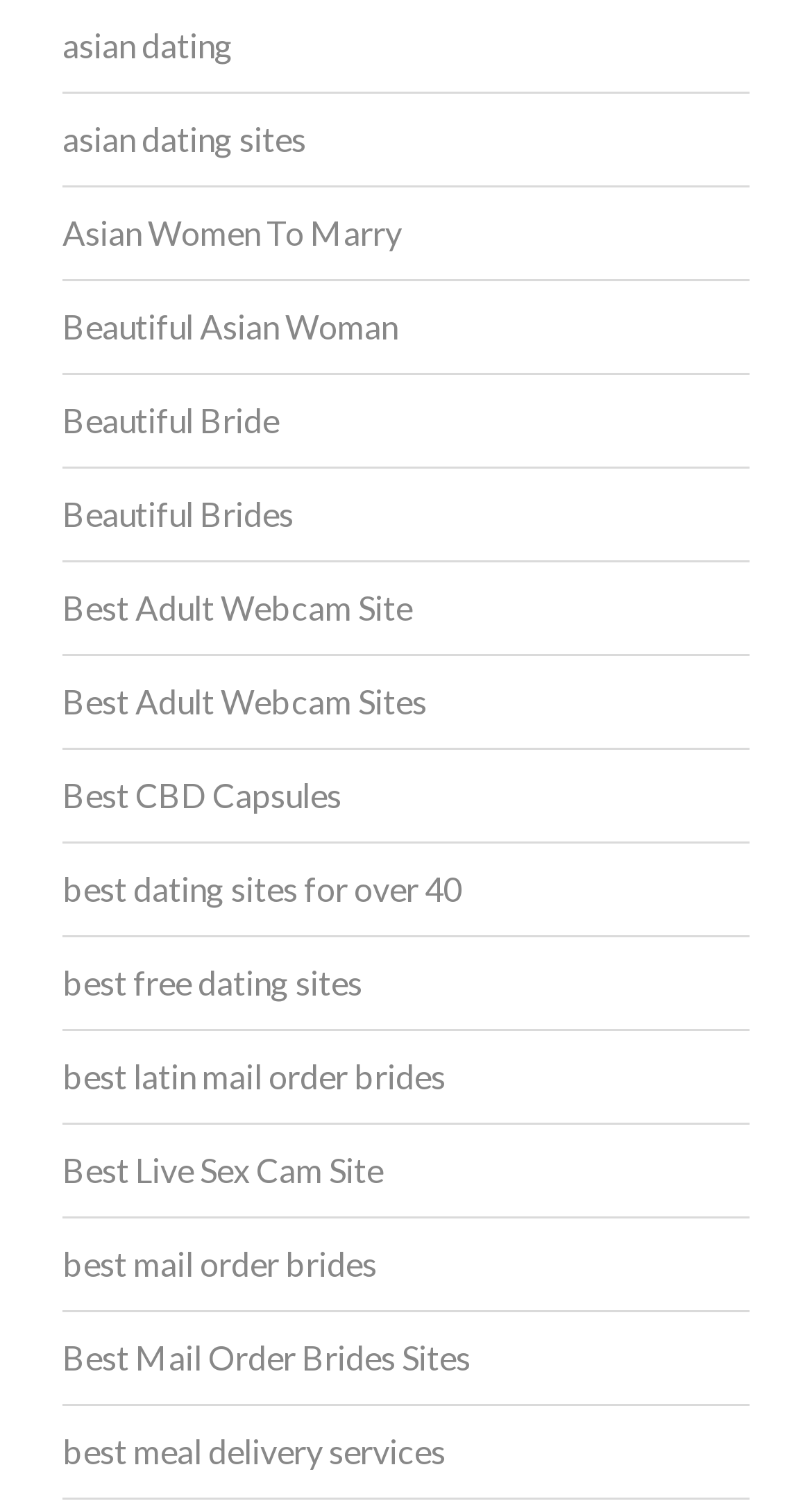Identify the bounding box coordinates for the element you need to click to achieve the following task: "browse 'best mail order brides'". The coordinates must be four float values ranging from 0 to 1, formatted as [left, top, right, bottom].

[0.077, 0.822, 0.464, 0.855]